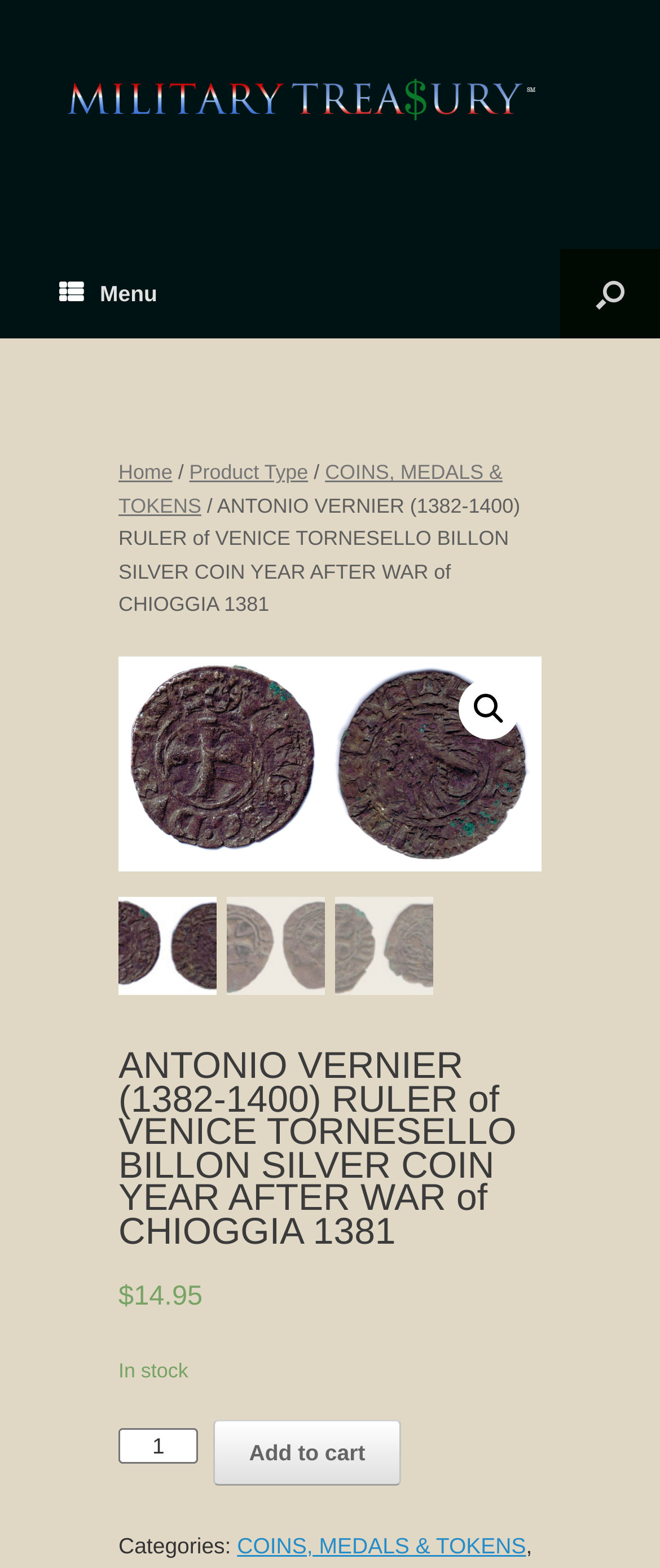What is the price of the product?
Look at the image and construct a detailed response to the question.

The price of the product is mentioned below the product image, which is '$14.95'.